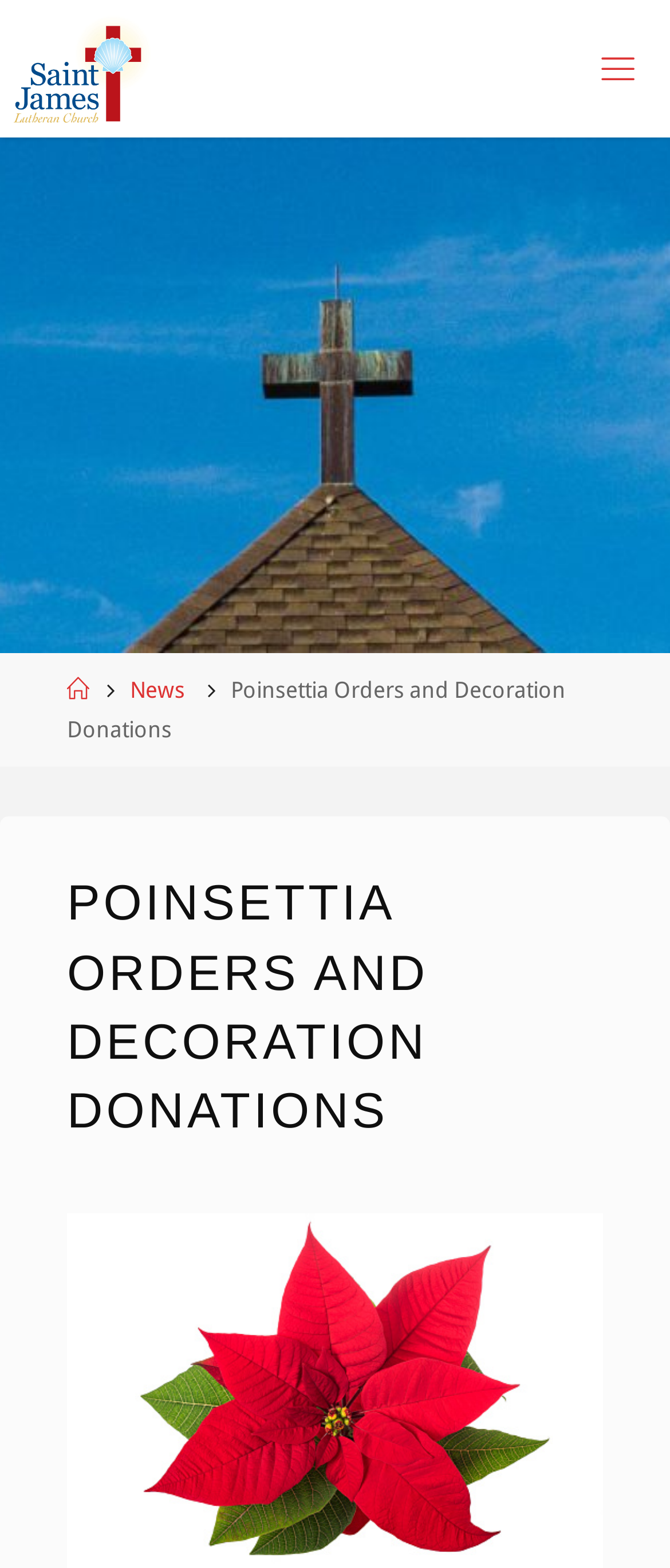What type of decoration is being referred to?
Provide an in-depth and detailed answer to the question.

I inferred the type of decoration by reading the heading 'POINSETTIA ORDERS AND DECORATION DONATIONS' which suggests that poinsettia is the type of decoration being referred to.